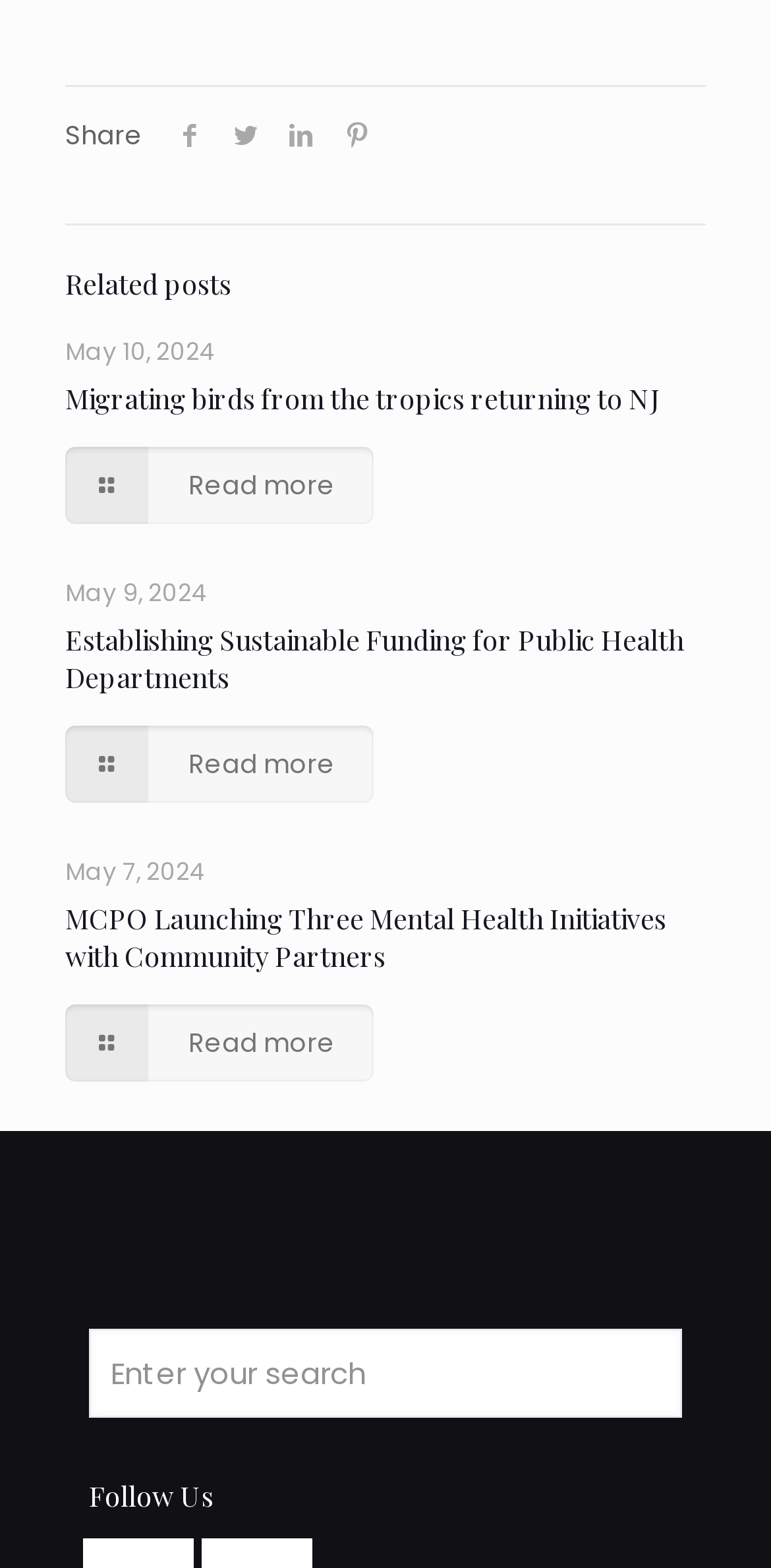Please determine the bounding box coordinates of the clickable area required to carry out the following instruction: "Read more about Migrating birds from the tropics returning to NJ". The coordinates must be four float numbers between 0 and 1, represented as [left, top, right, bottom].

[0.085, 0.285, 0.485, 0.334]